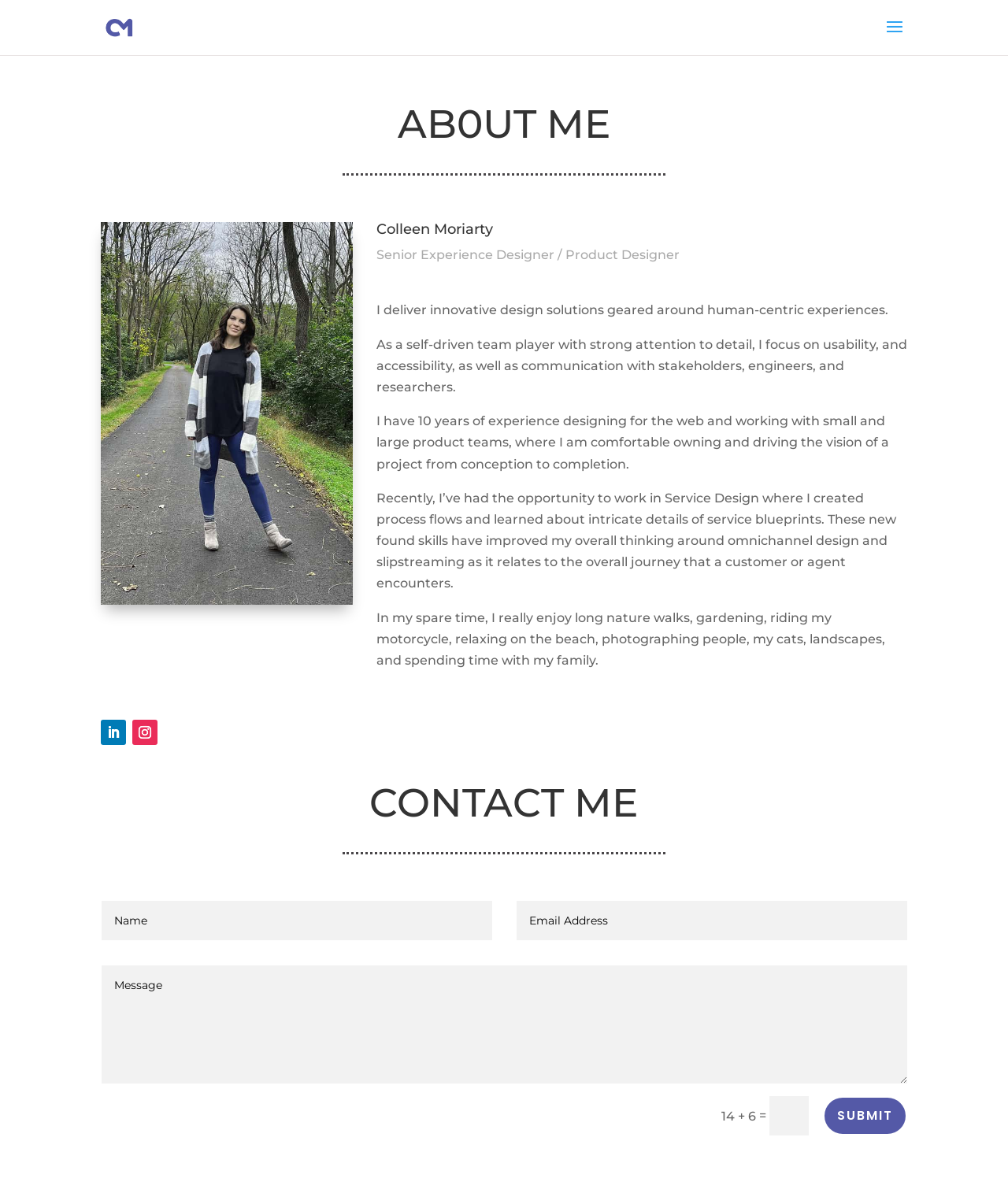Could you find the bounding box coordinates of the clickable area to complete this instruction: "submit the form"?

[0.816, 0.91, 0.9, 0.943]